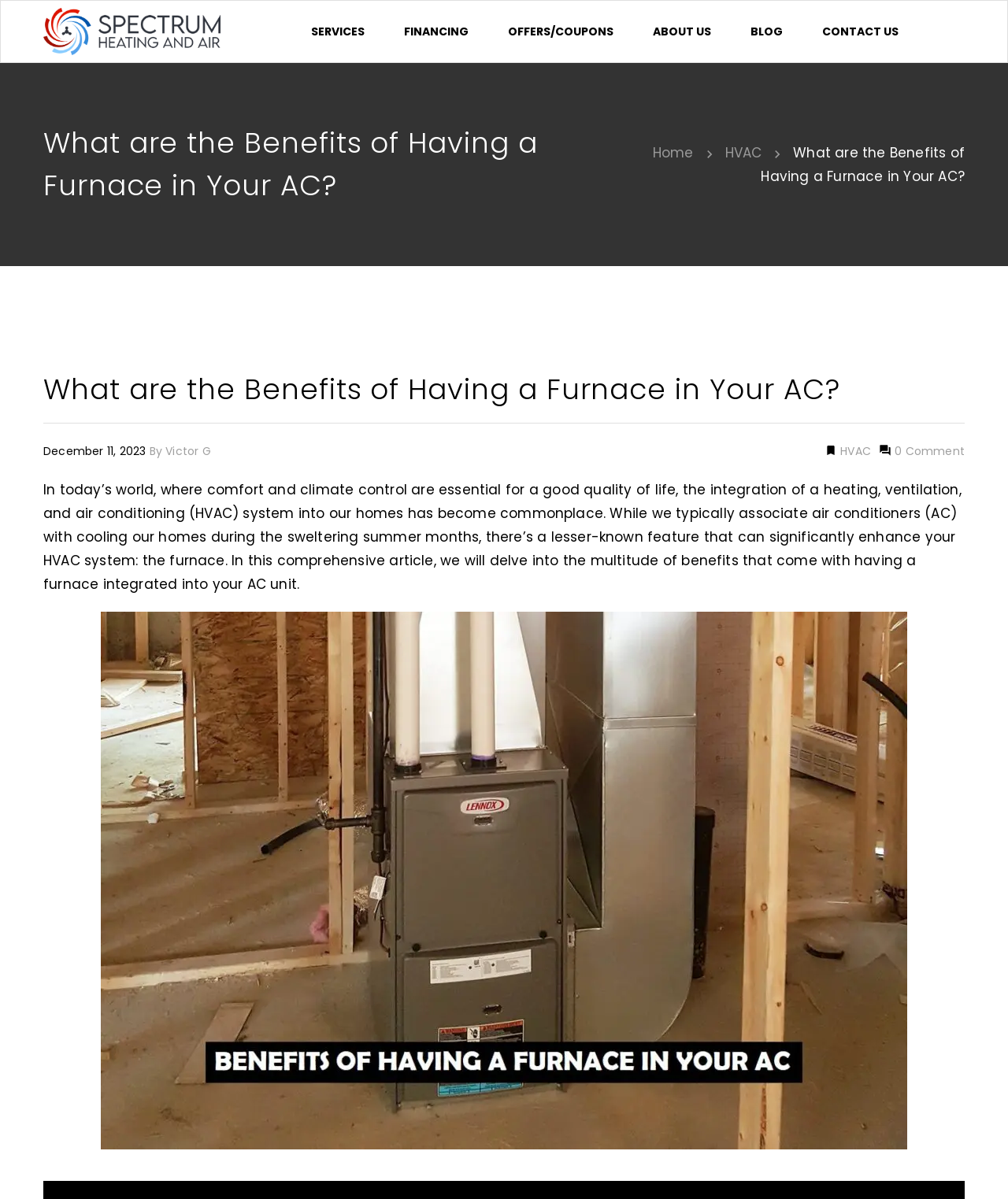Respond to the question below with a concise word or phrase:
What is the date of this article?

December 11, 2023